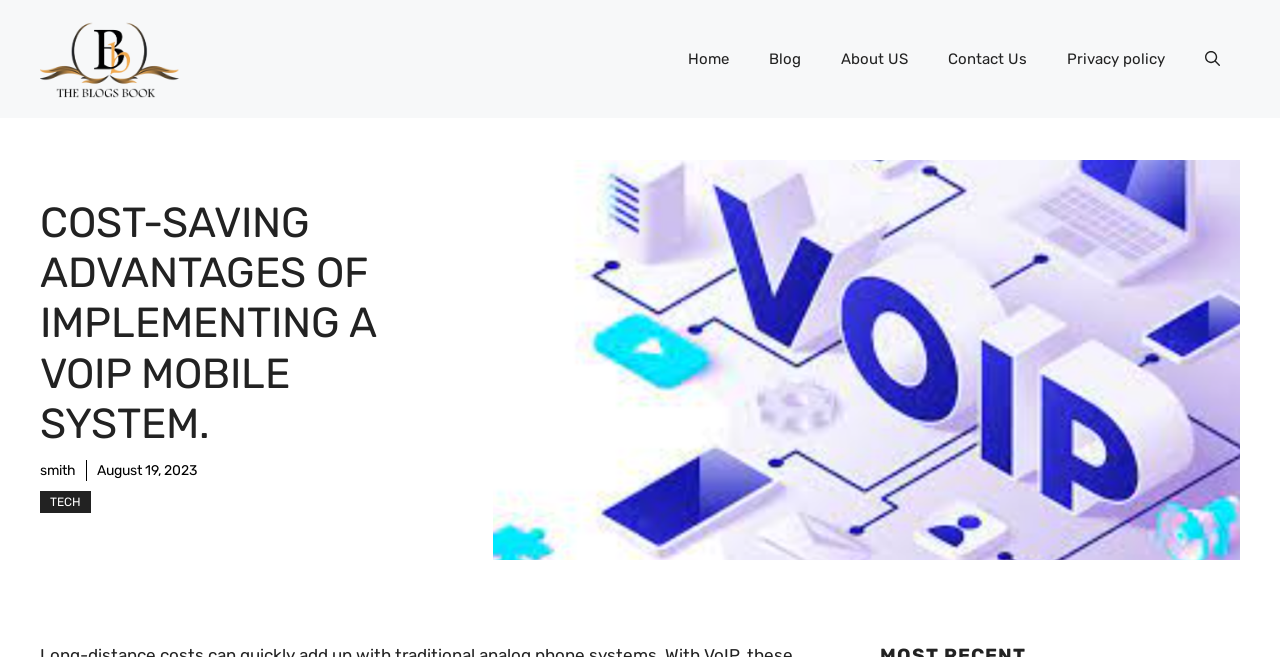Give a detailed account of the webpage, highlighting key information.

The webpage appears to be a blog post discussing the cost-saving advantages of implementing a VoIP mobile system. At the top of the page, there is a banner with the site's name, "The Blogs Book", accompanied by an image of the same name. Below the banner, there is a primary navigation menu with links to "Home", "Blog", "About US", "Contact Us", and "Privacy policy", as well as a search button.

The main content of the page is headed by a large heading that reads "COST-SAVING ADVANTAGES OF IMPLEMENTING A VOIP MOBILE SYSTEM." Below the heading, there is a link to the author's name, "smith", followed by a timestamp indicating that the post was published on August 19, 2023. There is also a link to the category "TECH" nearby.

The main content of the page is accompanied by a large figure that takes up most of the page's width, featuring an image related to VoIP. The image is positioned below the heading and above the meta description, which mentions that long-distance costs can quickly add up with traditional analog phone systems, but are eliminated with VoIP.